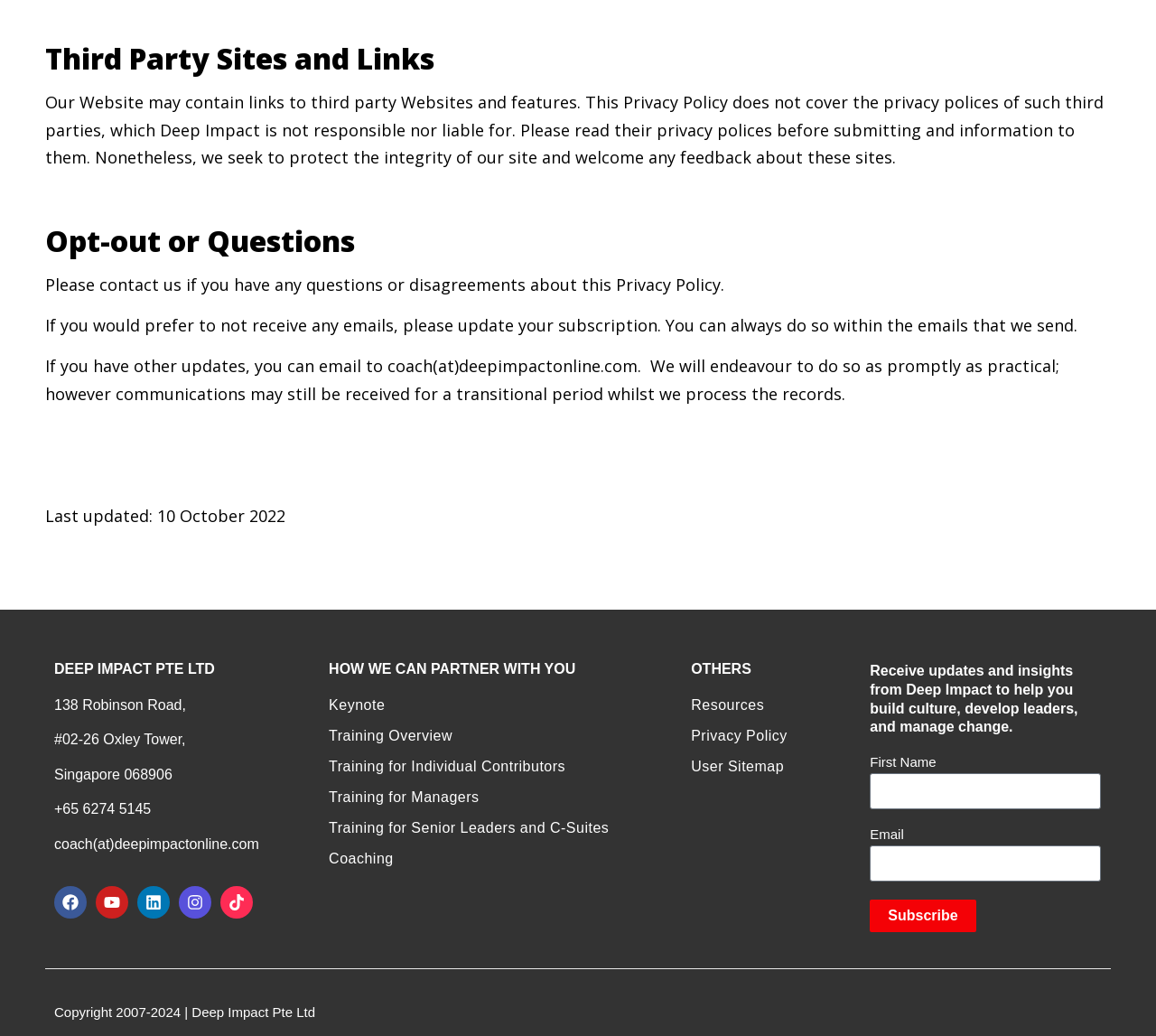What is the purpose of the links to third-party websites?
Please craft a detailed and exhaustive response to the question.

The links to third-party websites are provided under the 'HOW WE CAN PARTNER WITH YOU' and 'OTHERS' sections. These links are likely provided to offer additional resources or services to users, such as training, coaching, and resources.